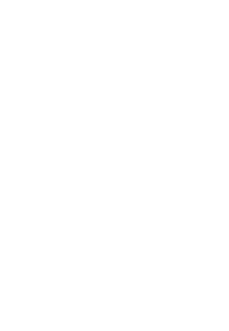What does the logo represent?
Based on the image content, provide your answer in one word or a short phrase.

The firm's expertise